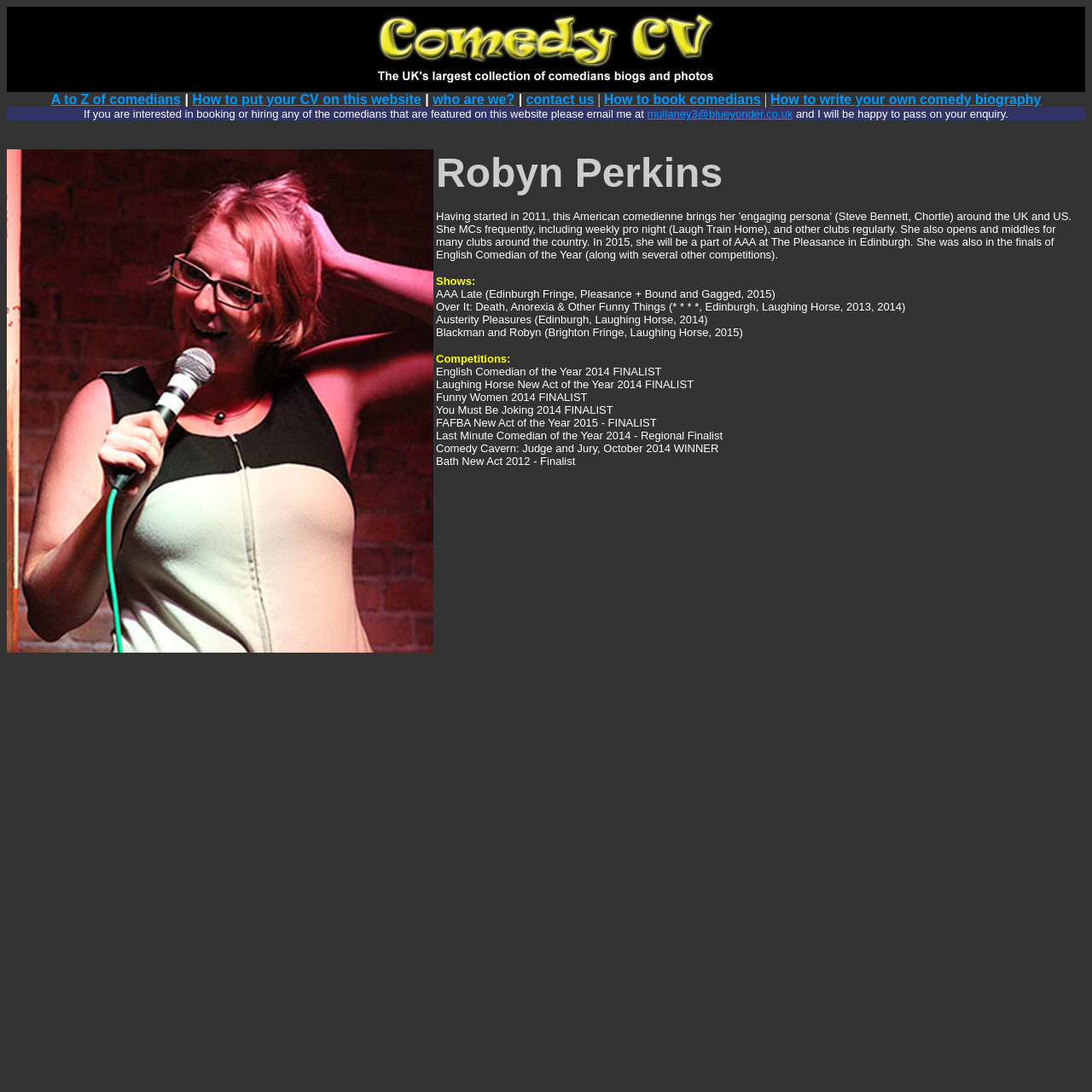Identify the bounding box for the UI element described as: "contact us". Ensure the coordinates are four float numbers between 0 and 1, formatted as [left, top, right, bottom].

[0.482, 0.084, 0.544, 0.098]